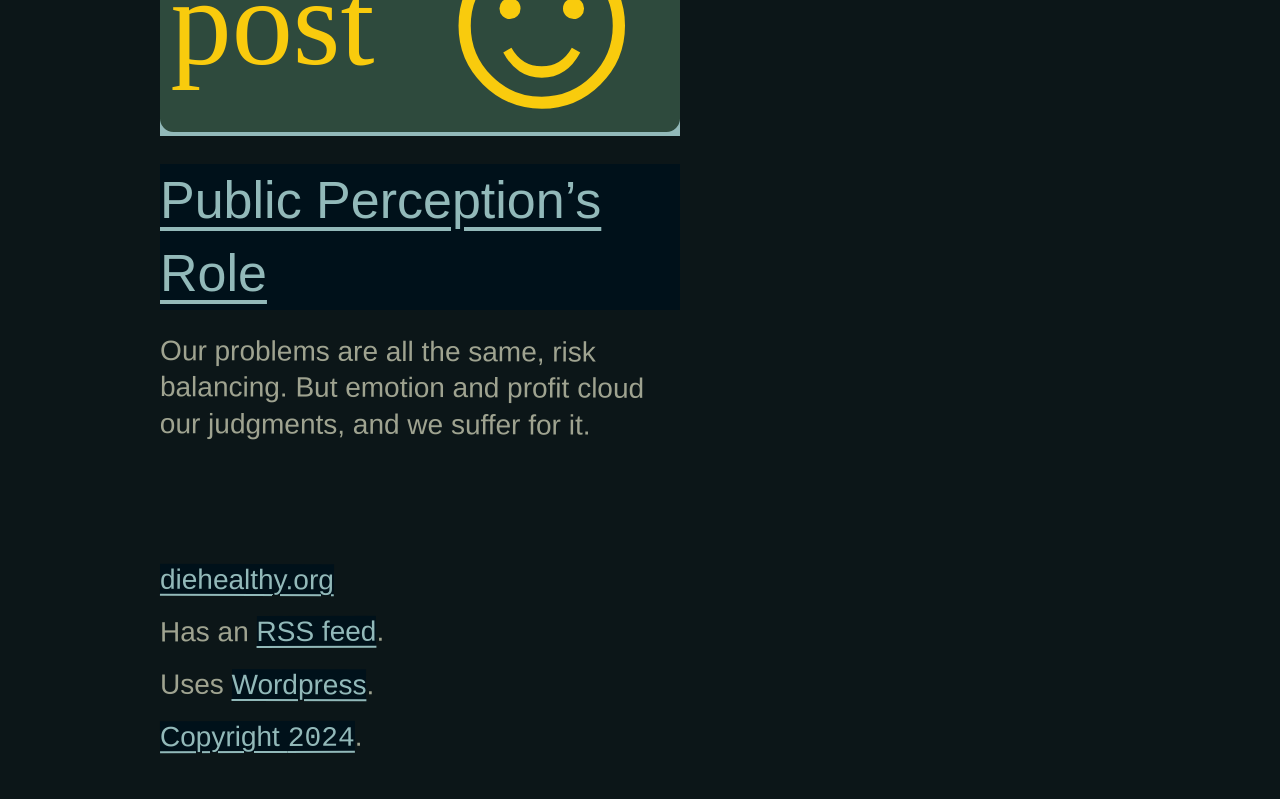For the given element description Copyright 2024, determine the bounding box coordinates of the UI element. The coordinates should follow the format (top-left x, top-left y, bottom-right x, bottom-right y) and be within the range of 0 to 1.

[0.125, 0.902, 0.277, 0.942]